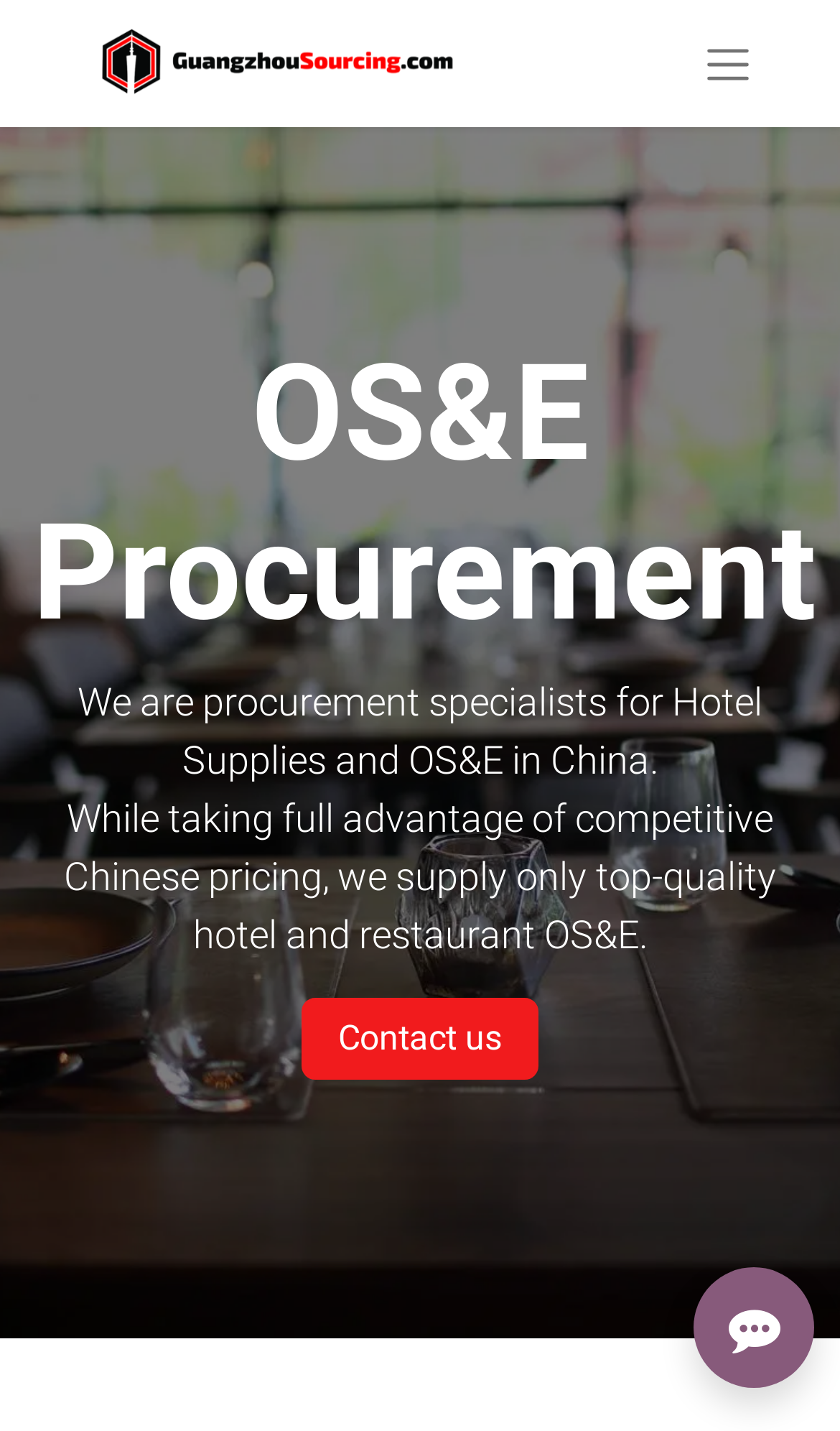What is the company's specialty?
Please respond to the question with a detailed and well-explained answer.

Based on the webpage, the company's specialty can be determined by reading the first static text, which states 'We are procurement specialists for Hotel Supplies and OS&E in China.'